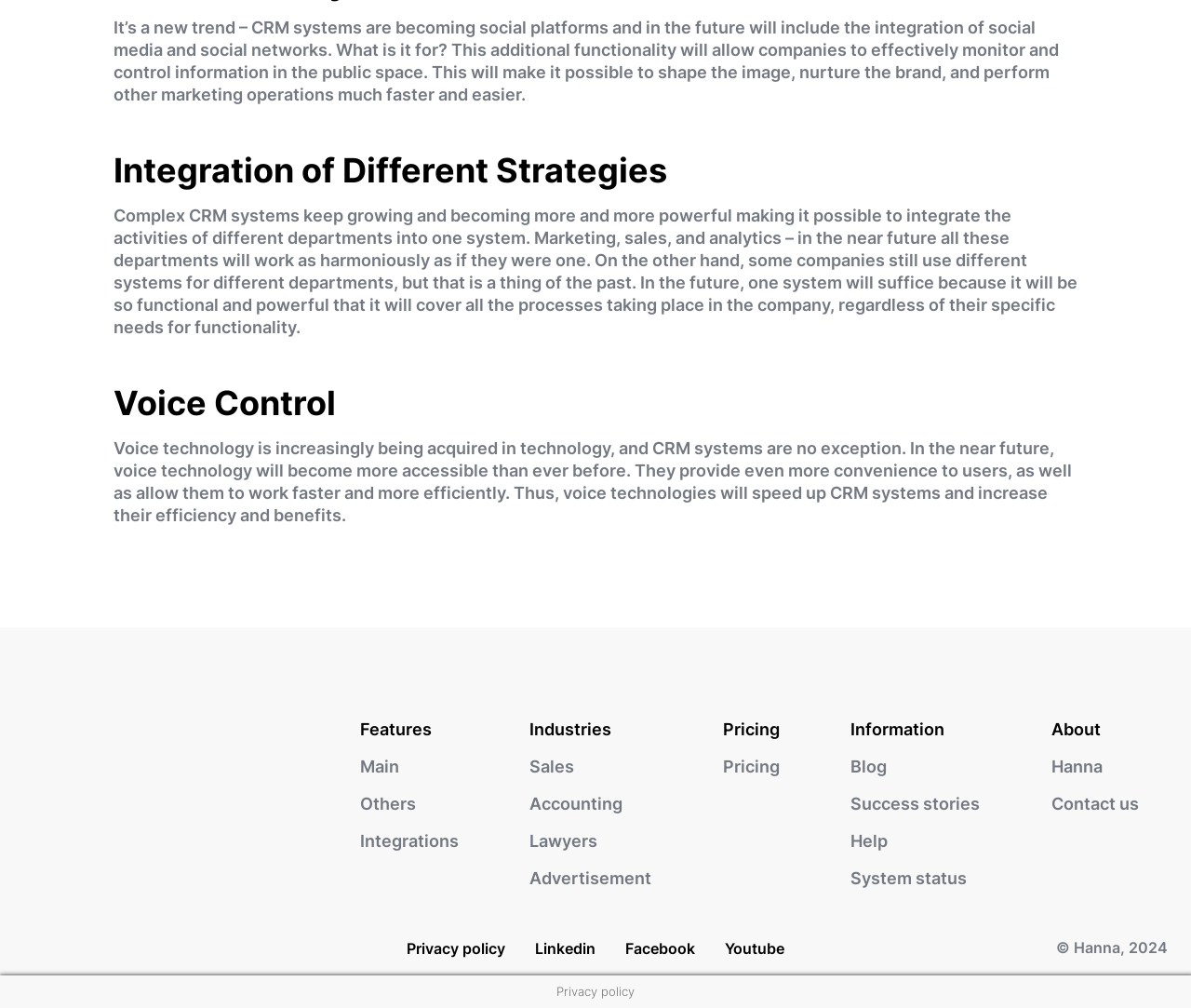What are the three main categories listed on the webpage?
Refer to the image and give a detailed answer to the query.

Based on the StaticText elements with IDs 101, 105, and 110, the three main categories listed on the webpage are Features, Industries, and Pricing, which are likely related to the CRM system being described.